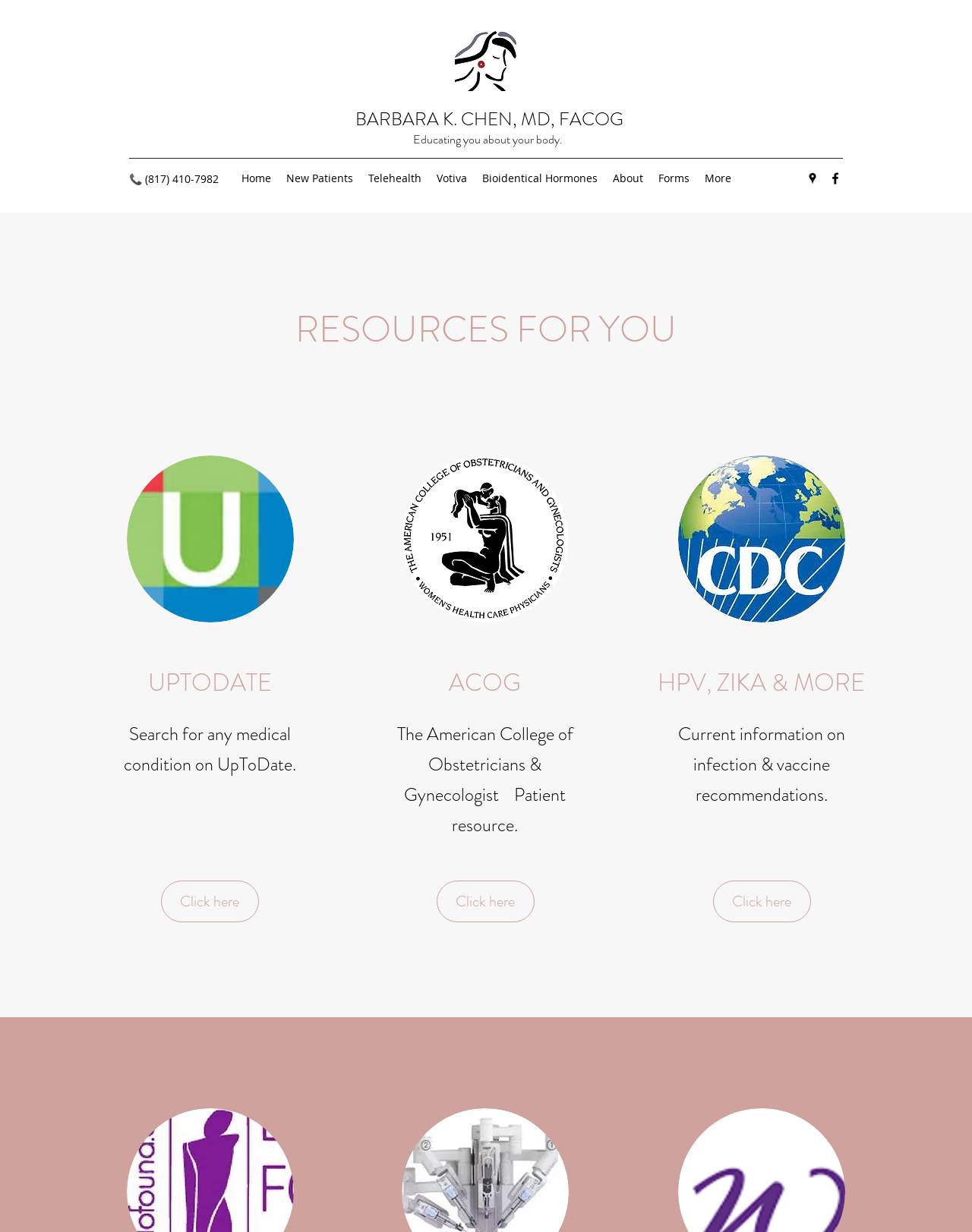Please determine the headline of the webpage and provide its content.

RESOURCES FOR YOU